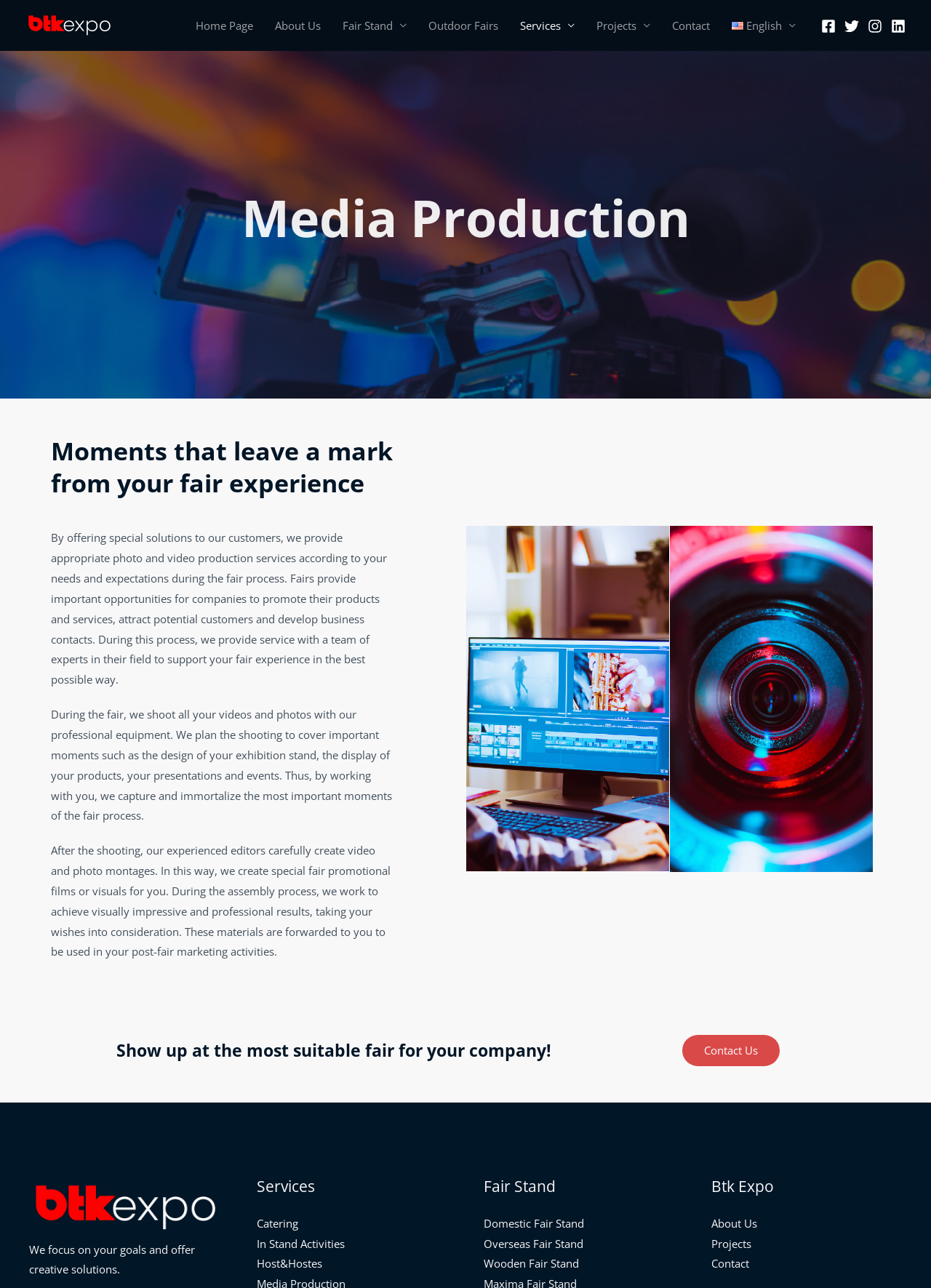Respond to the question below with a single word or phrase: What type of production services does Btk Expo offer?

Photo and video